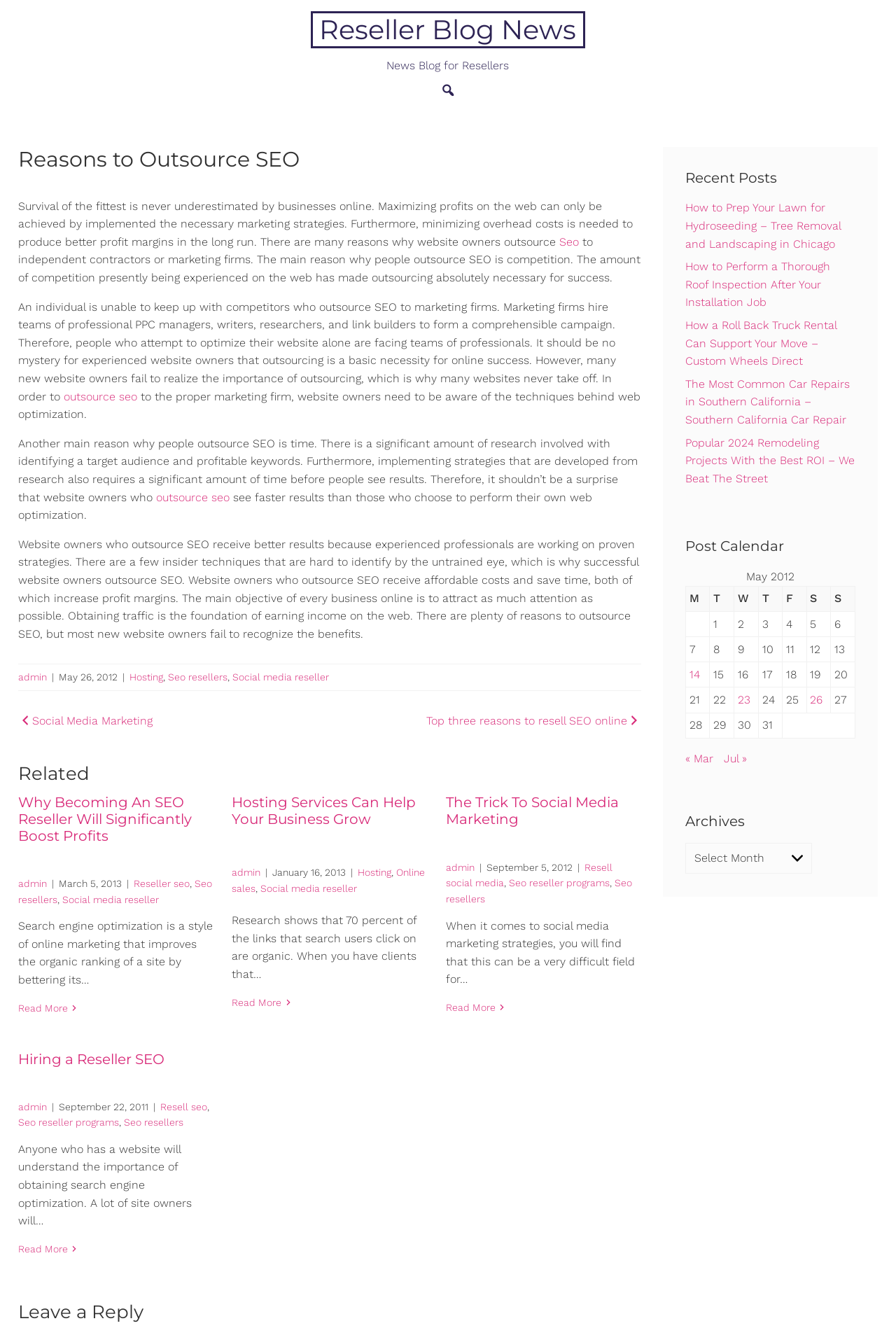Find and provide the bounding box coordinates for the UI element described with: "outsource seo".

[0.071, 0.293, 0.153, 0.303]